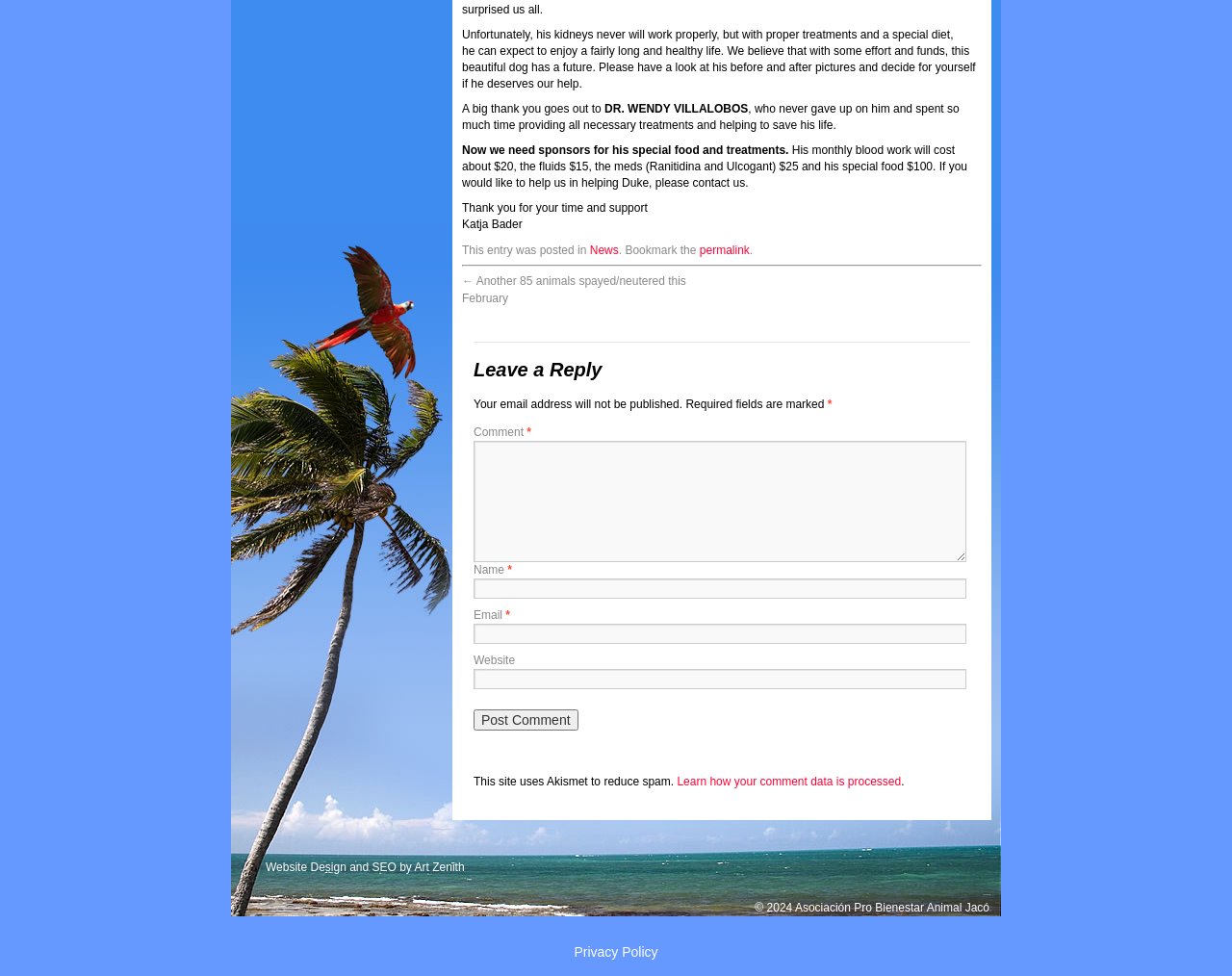Who is the doctor mentioned in the text?
Provide an in-depth and detailed answer to the question.

I found the answer by reading the text and identifying the doctor mentioned, who is Dr. Wendy Villalobos.